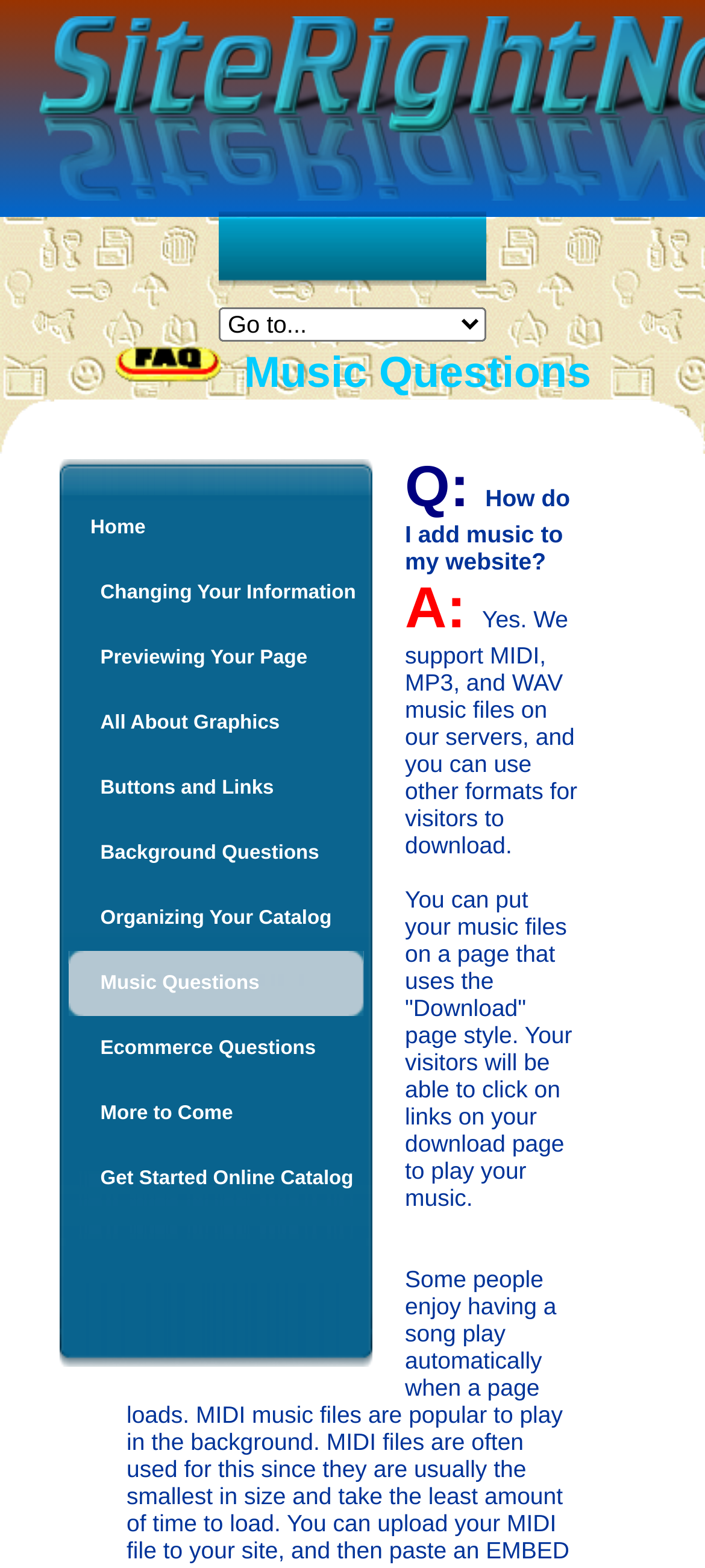Please determine the bounding box coordinates of the clickable area required to carry out the following instruction: "select an option from the dropdown menu". The coordinates must be four float numbers between 0 and 1, represented as [left, top, right, bottom].

[0.31, 0.196, 0.69, 0.218]